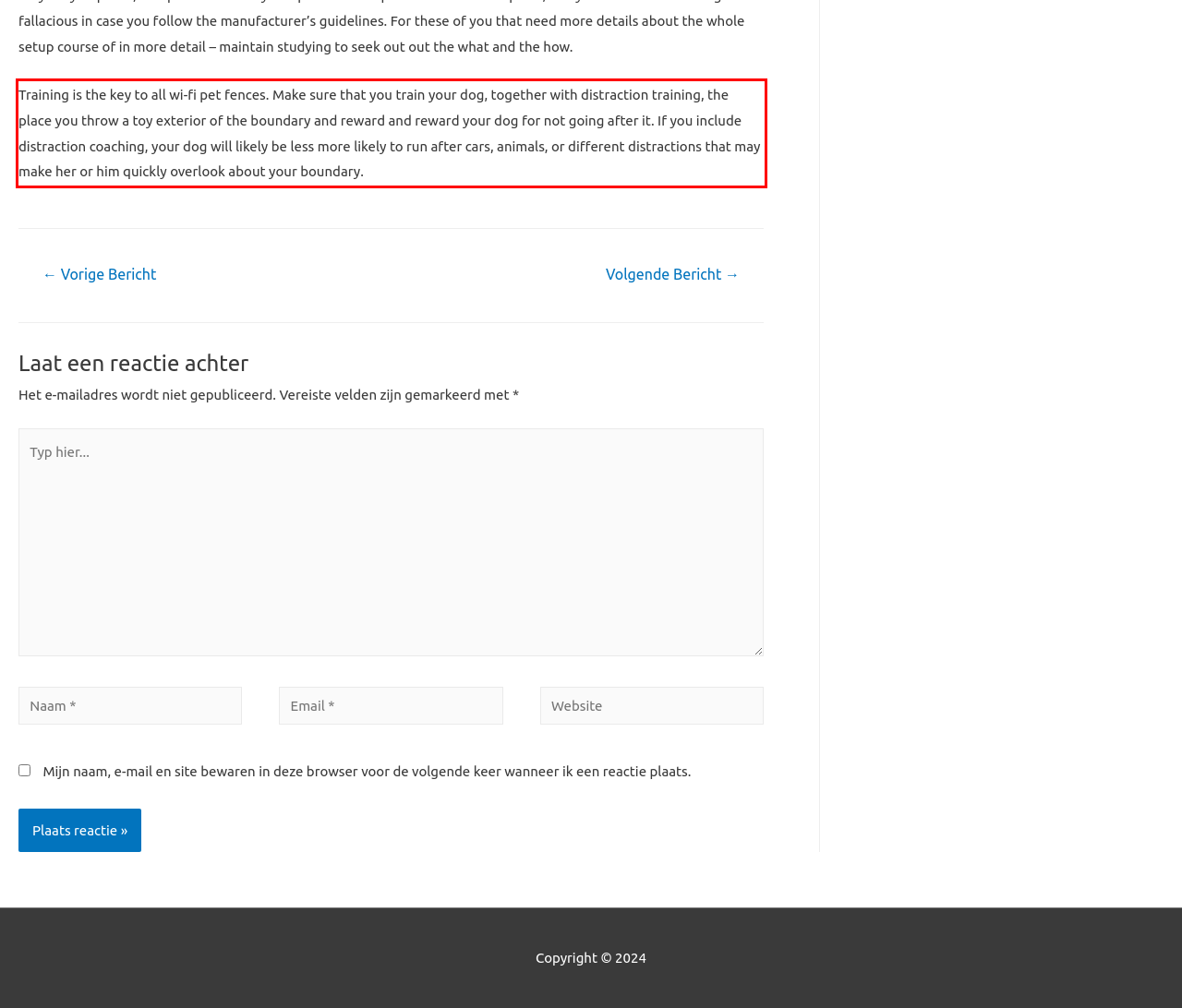You are looking at a screenshot of a webpage with a red rectangle bounding box. Use OCR to identify and extract the text content found inside this red bounding box.

Training is the key to all wi-fi pet fences. Make sure that you train your dog, together with distraction training, the place you throw a toy exterior of the boundary and reward and reward your dog for not going after it. If you include distraction coaching, your dog will likely be less more likely to run after cars, animals, or different distractions that may make her or him quickly overlook about your boundary.